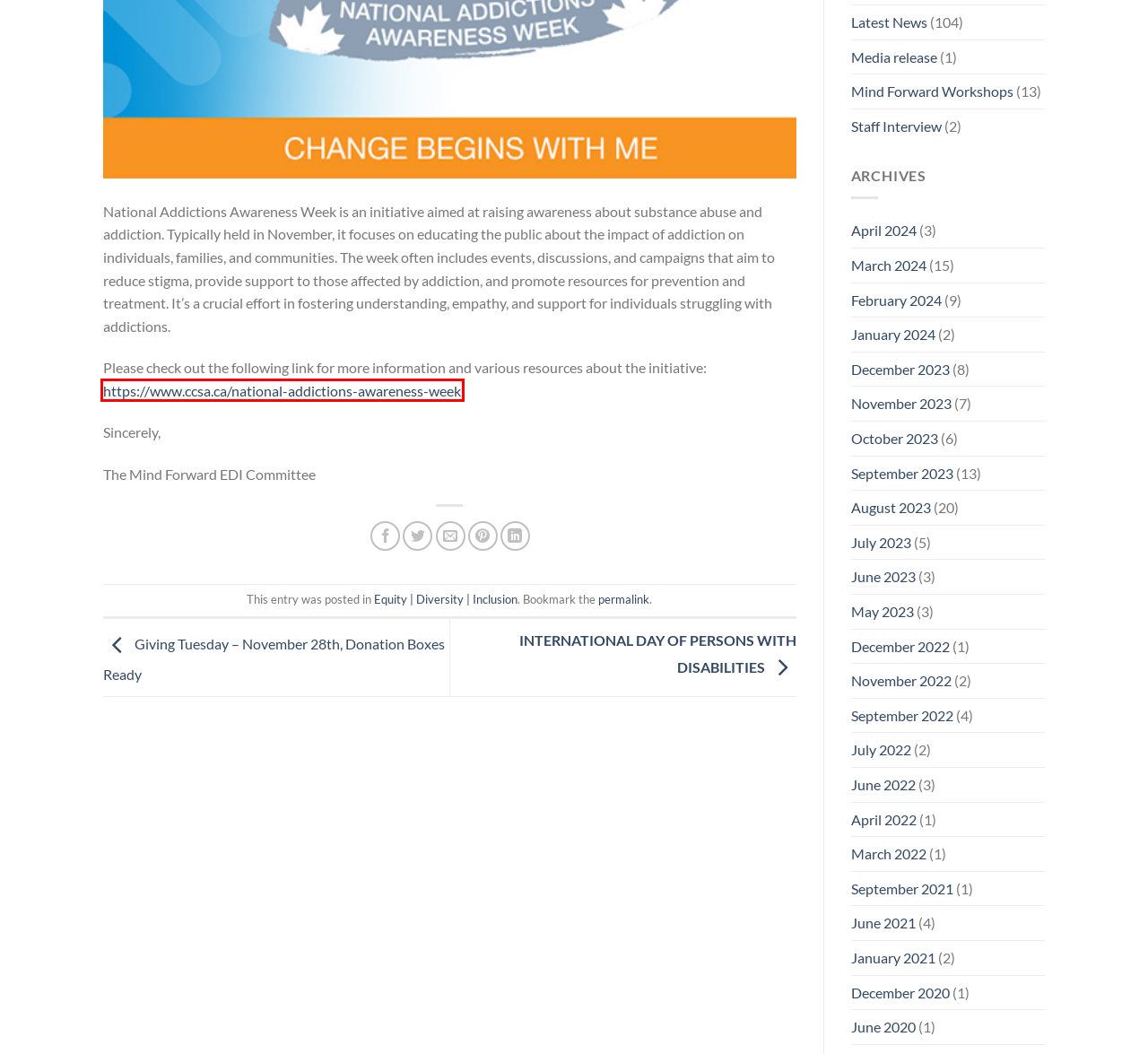Please examine the screenshot provided, which contains a red bounding box around a UI element. Select the webpage description that most accurately describes the new page displayed after clicking the highlighted element. Here are the candidates:
A. National Addictions Awareness Week | Canadian Centre on Substance Use and Addiction
B. June 2021 - MindForward.org
C. July 2023 - MindForward.org
D. December 2022 - MindForward.org
E. March 2024 - MindForward.org
F. INTERNATIONAL DAY OF PERSONS WITH DISABILITIES - MindForward.org
G. September 2023 - MindForward.org
H. October 2023 - MindForward.org

A